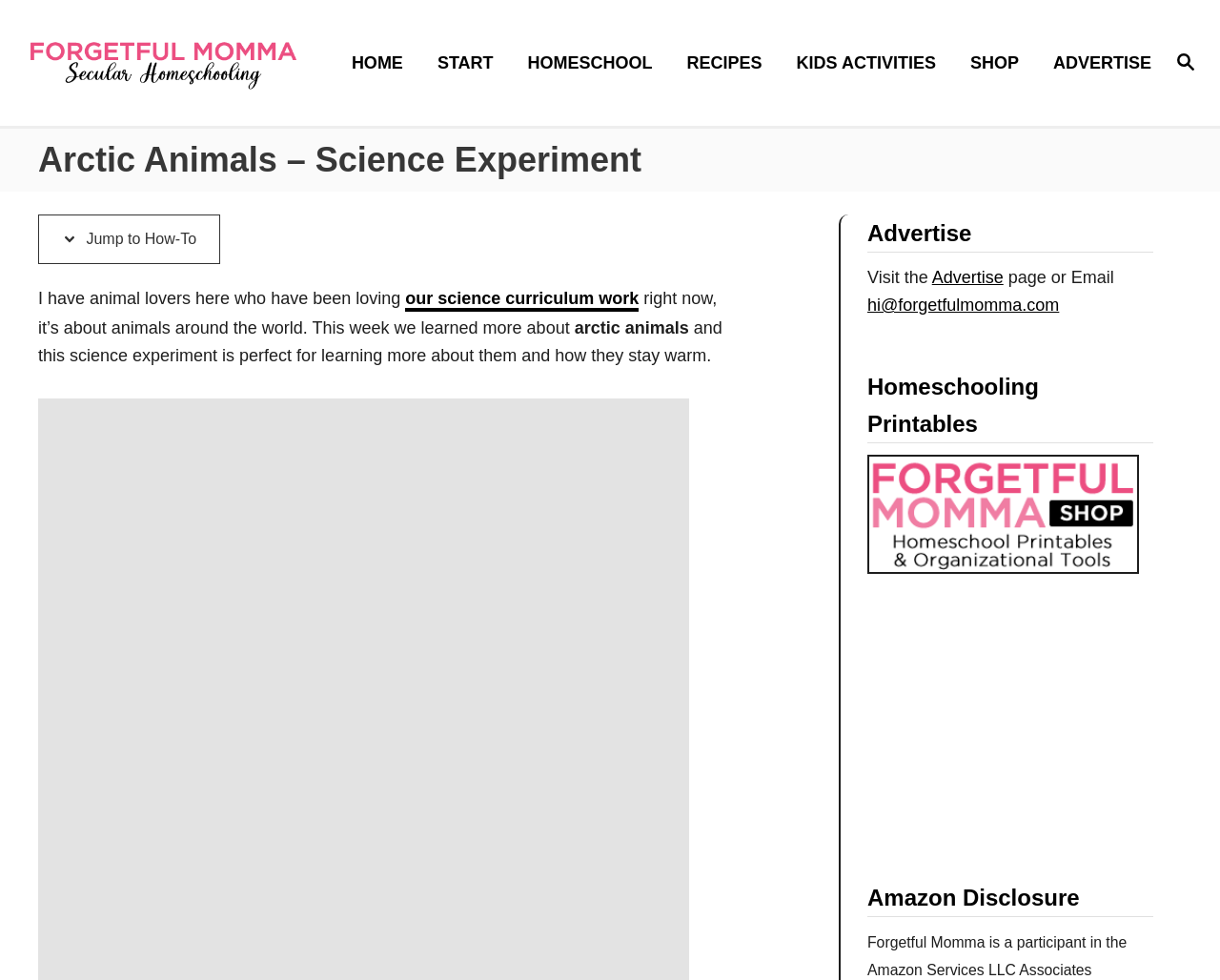Find the bounding box coordinates of the area to click in order to follow the instruction: "Search for something".

[0.944, 0.028, 1.0, 0.101]